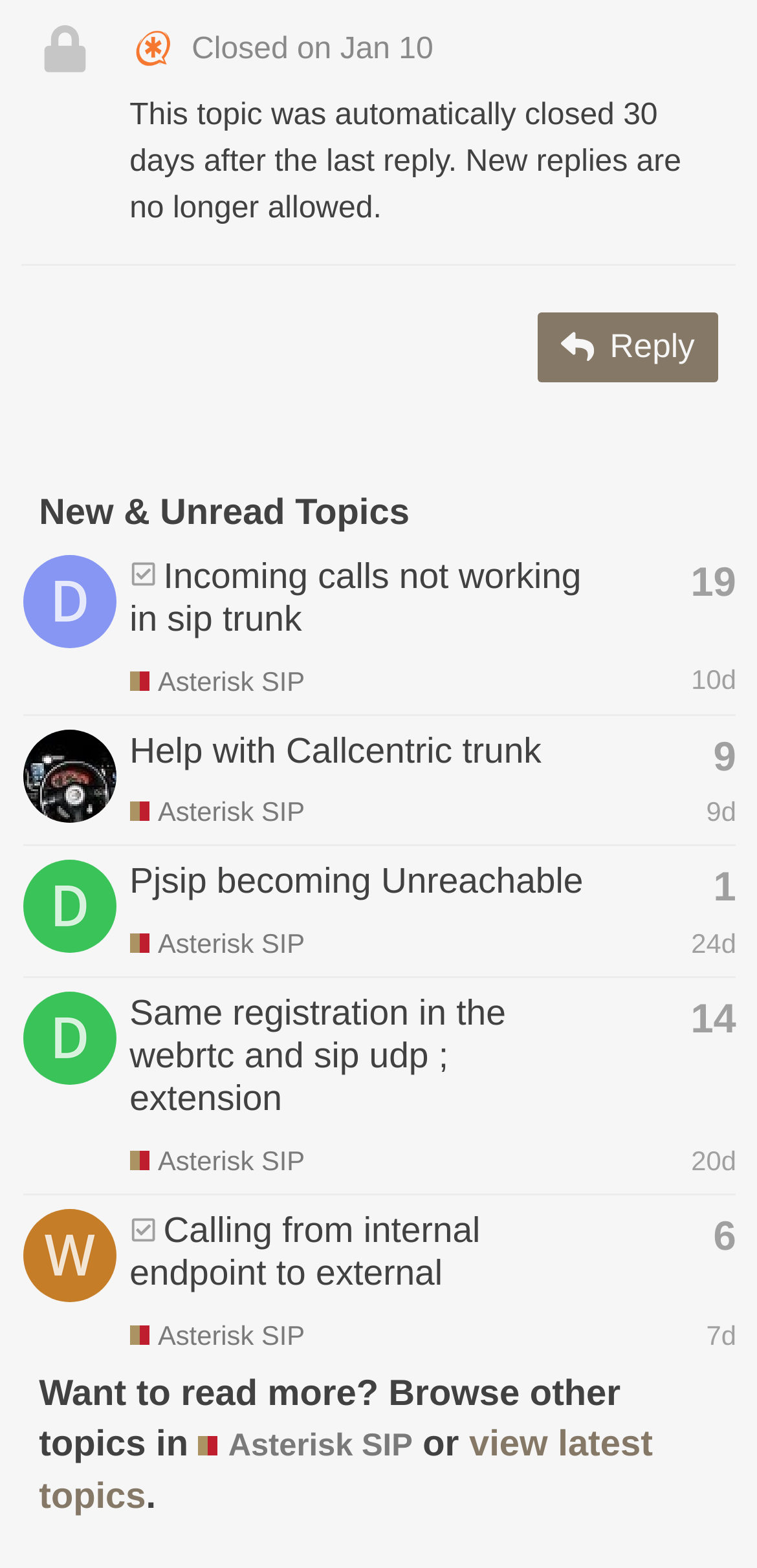What is the status of the topic 'This topic was automatically closed 30 days after the last reply'?
Could you please answer the question thoroughly and with as much detail as possible?

I found the static text element that says 'This topic was automatically closed 30 days after the last reply. New replies are no longer allowed.' This suggests that the topic is closed.